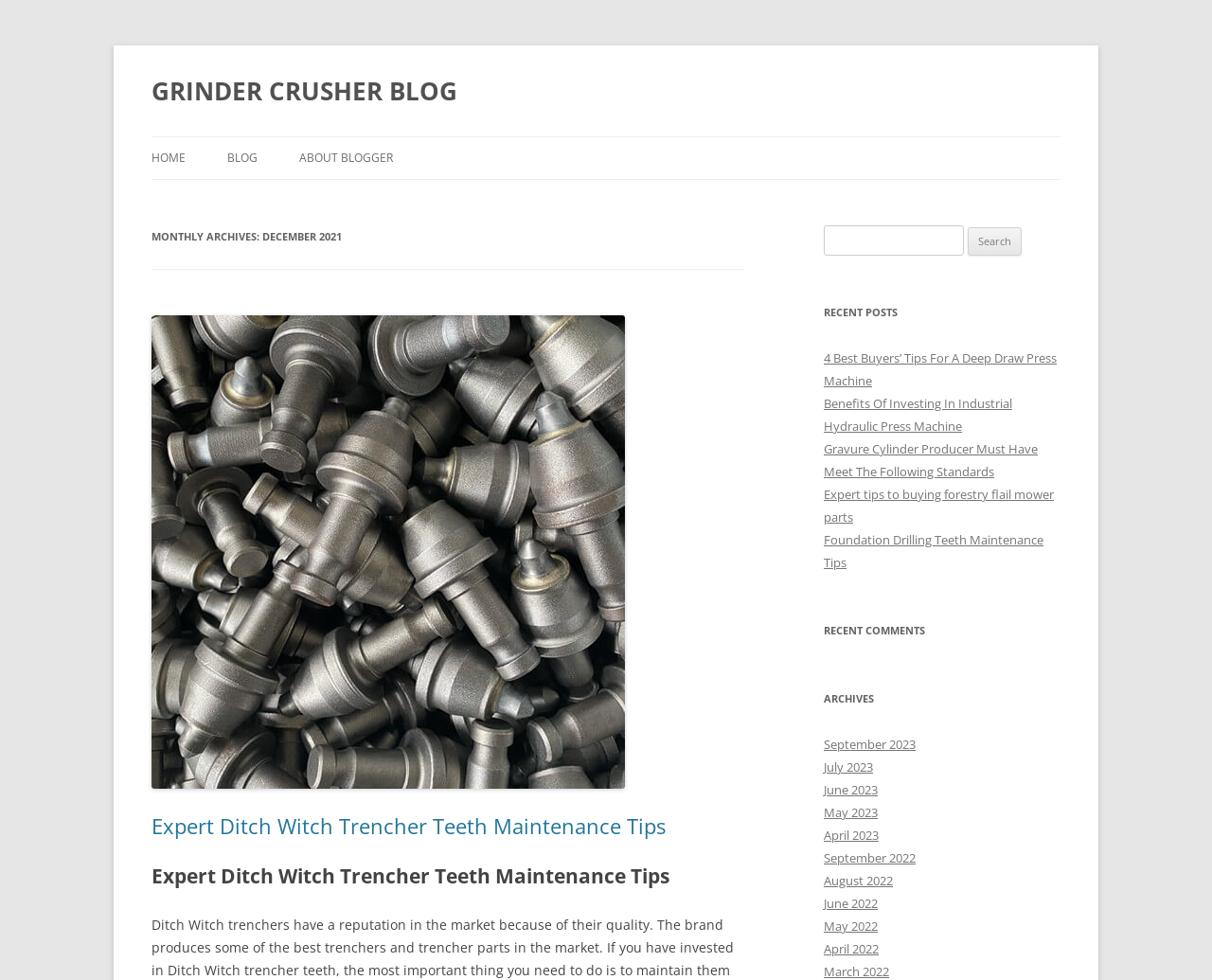Indicate the bounding box coordinates of the element that must be clicked to execute the instruction: "Read the 'Expert Ditch Witch Trencher Teeth Maintenance Tips' article". The coordinates should be given as four float numbers between 0 and 1, i.e., [left, top, right, bottom].

[0.125, 0.828, 0.549, 0.857]